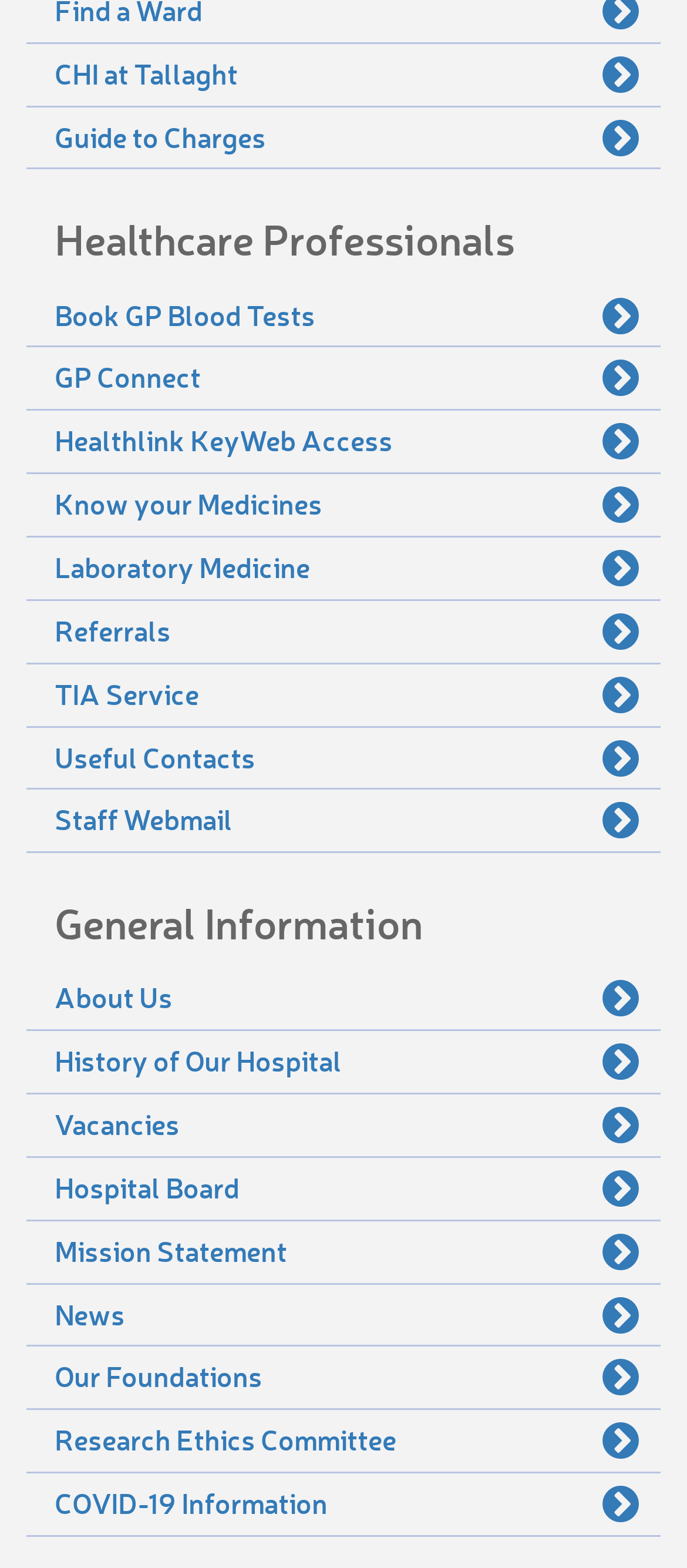With reference to the image, please provide a detailed answer to the following question: What is the last link under General Information?

I looked at the links under the 'General Information' heading and found that the last link is 'Research Ethics Committee'.